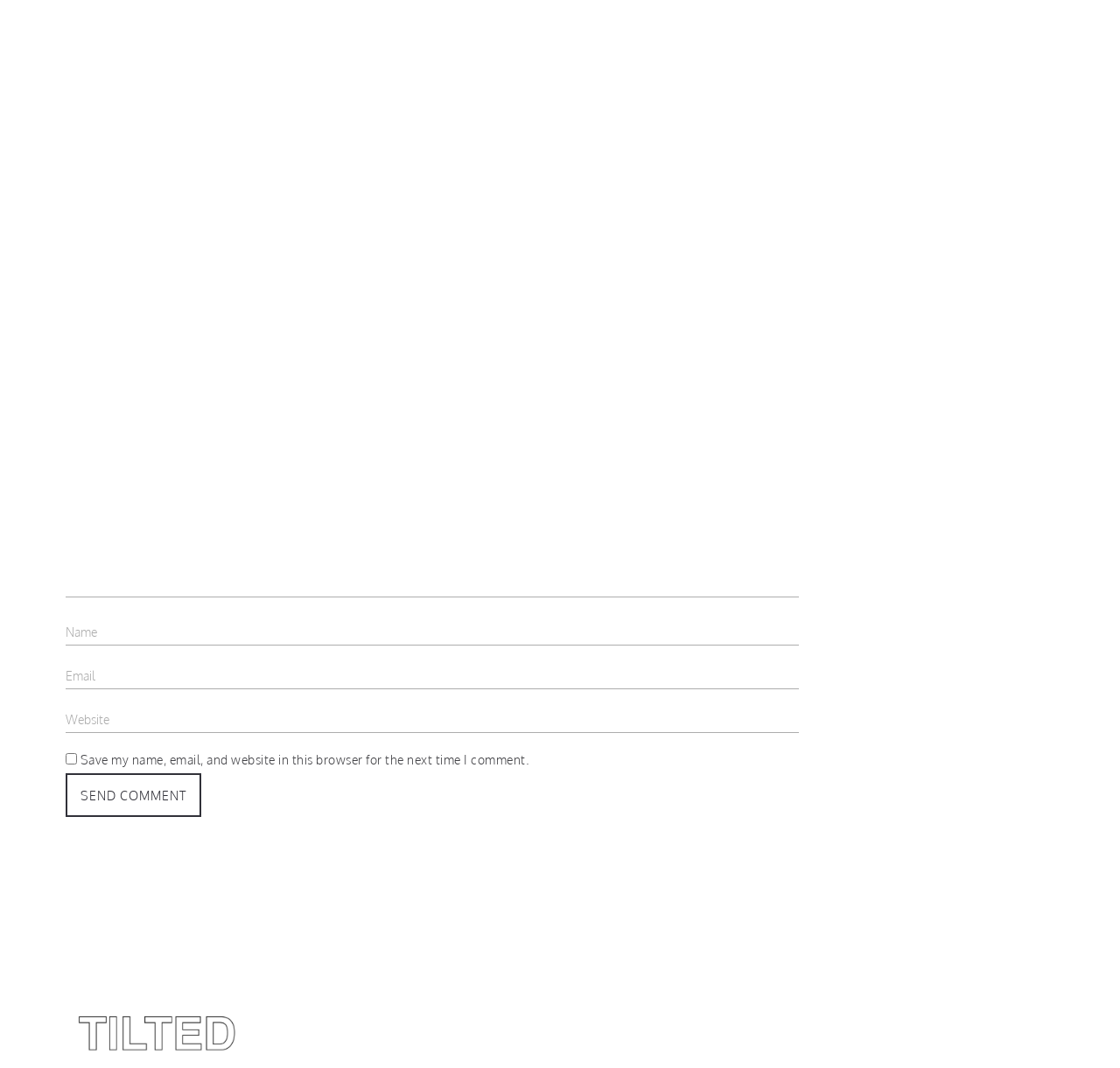Please pinpoint the bounding box coordinates for the region I should click to adhere to this instruction: "Click the send comment button".

[0.059, 0.724, 0.18, 0.765]